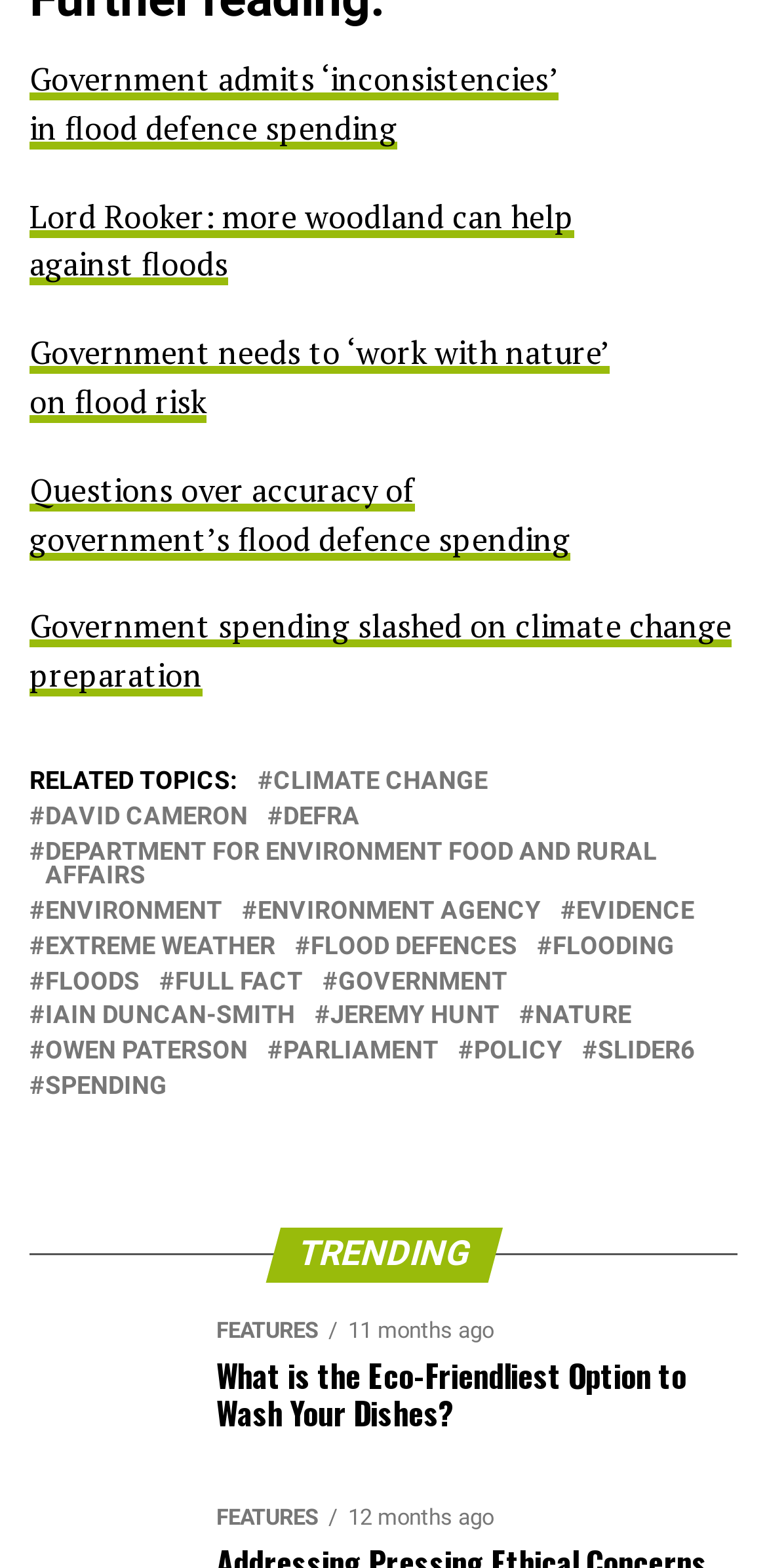Identify the bounding box coordinates of the region that needs to be clicked to carry out this instruction: "Read about government admits inconsistencies in flood defence spending". Provide these coordinates as four float numbers ranging from 0 to 1, i.e., [left, top, right, bottom].

[0.038, 0.036, 0.728, 0.095]